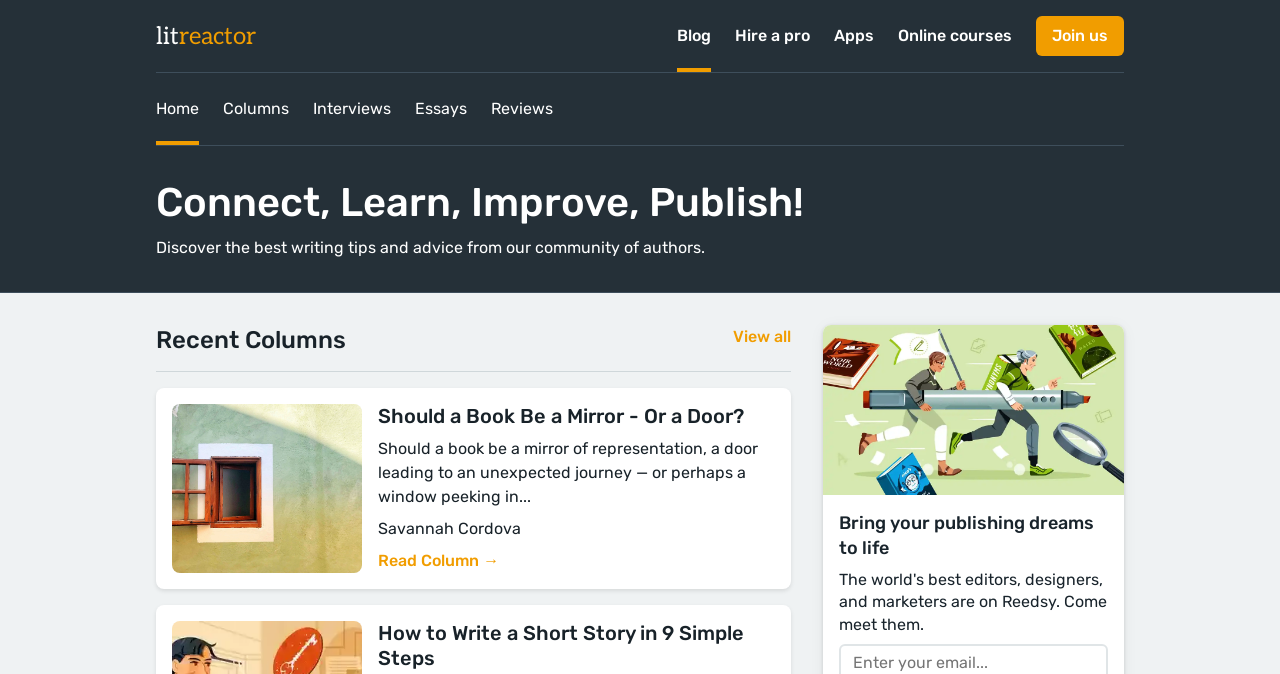Analyze the image and answer the question with as much detail as possible: 
What type of content is available on this website?

The webpage has a heading 'Connect, Learn, Improve, Publish!' and a static text 'Discover the best writing tips and advice from our community of authors.', indicating that the website provides content related to writing, such as tips and advice, to its users.